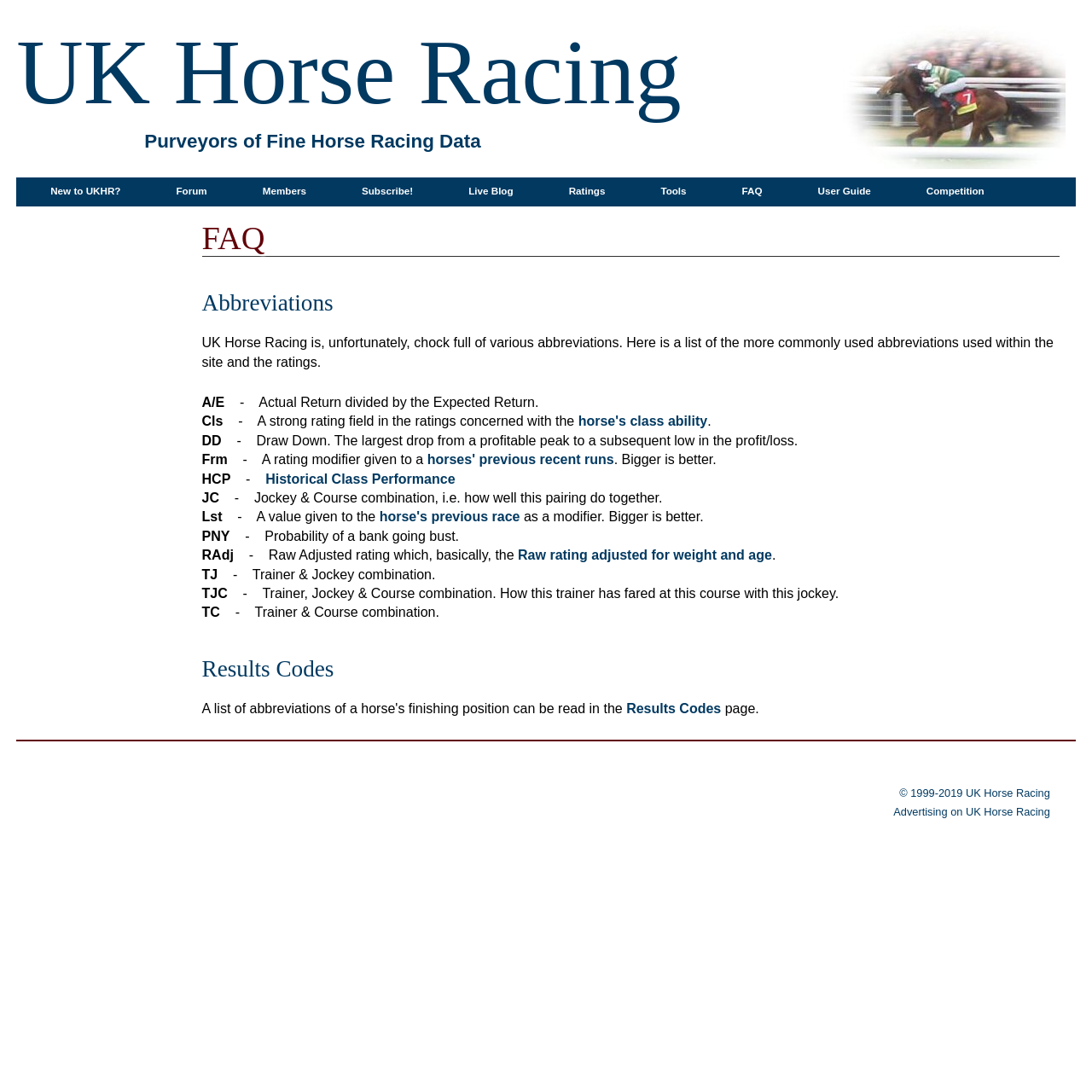Please reply with a single word or brief phrase to the question: 
What is the purpose of the FAQ page?

To explain abbreviations and terms